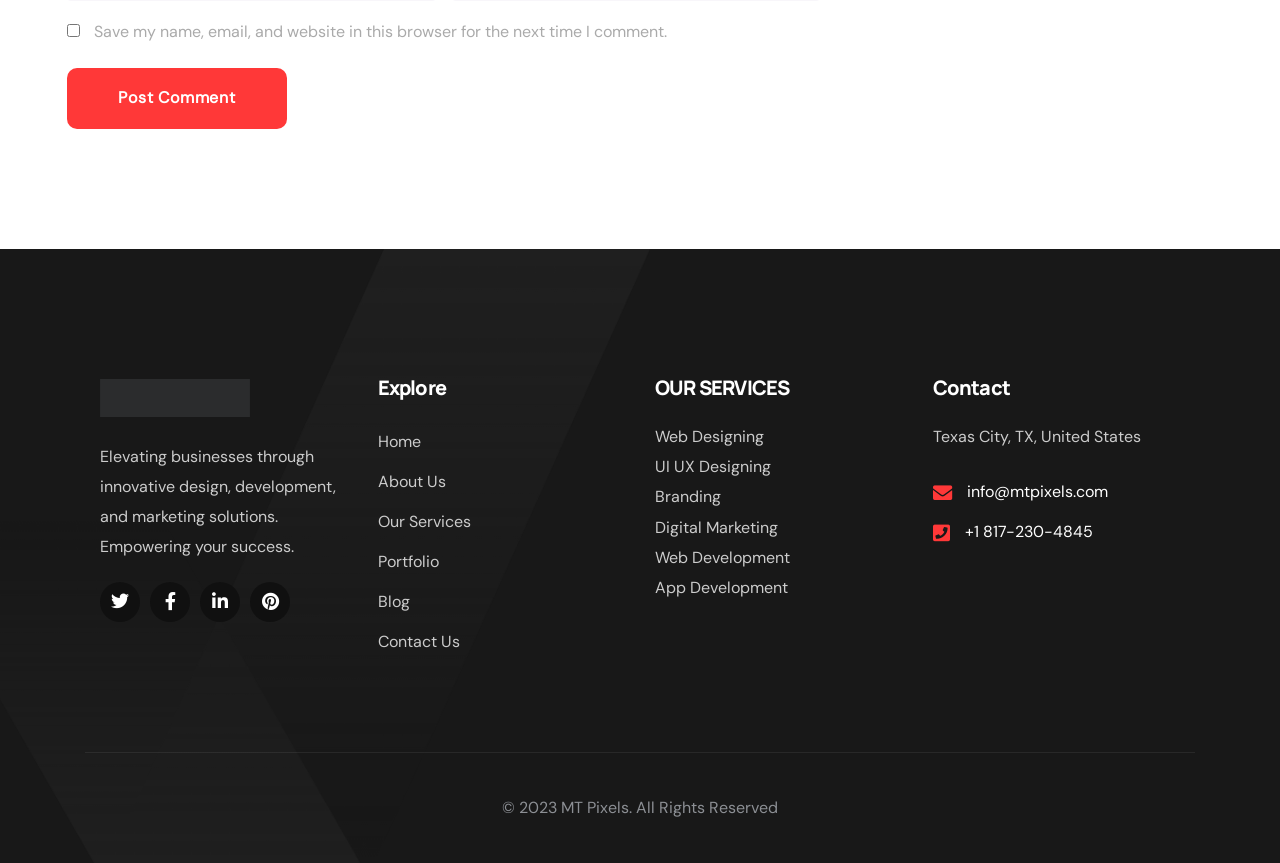What services does the company offer?
Answer the question with a single word or phrase by looking at the picture.

Web Designing, UI UX Designing, etc.